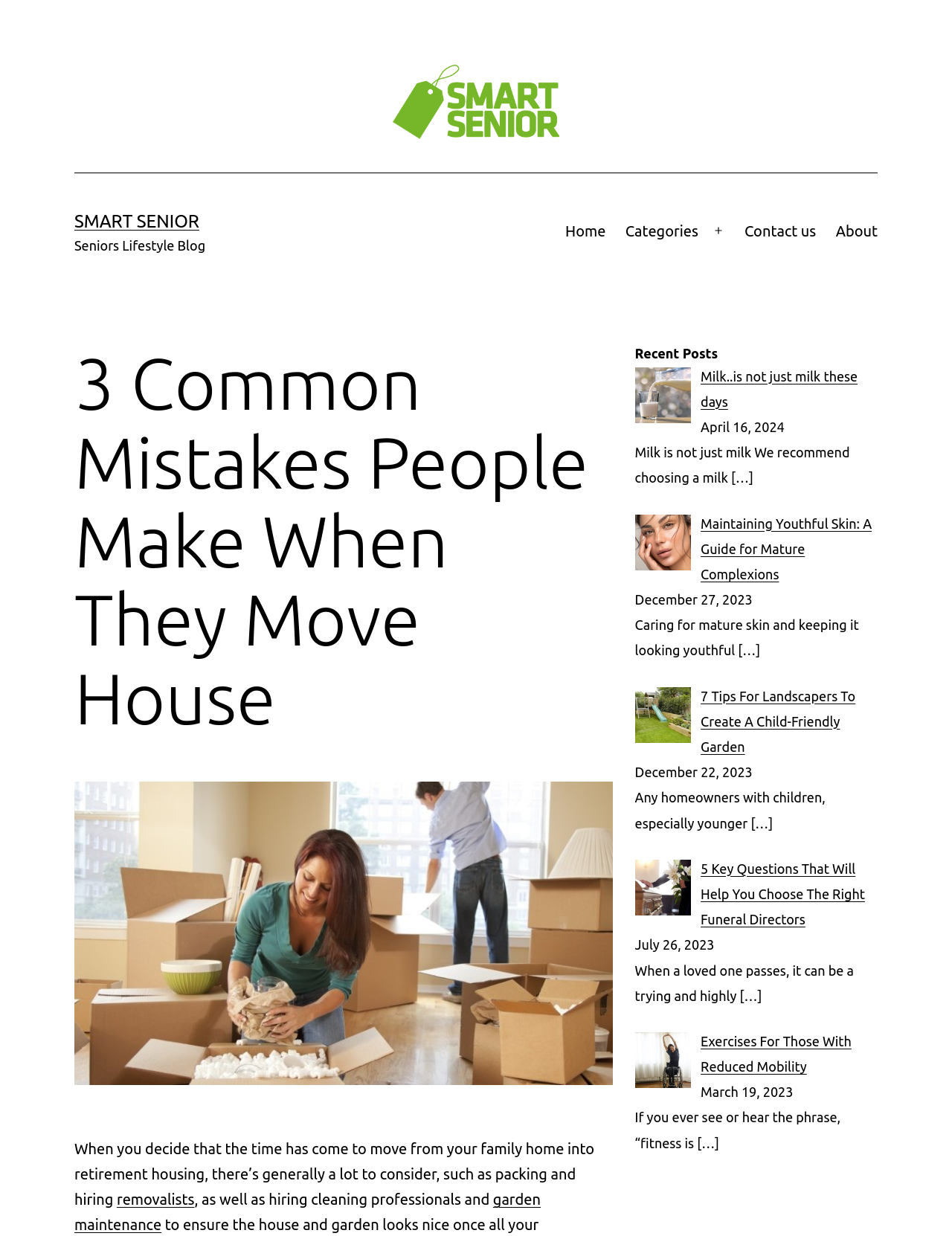Please determine the bounding box coordinates for the element that should be clicked to follow these instructions: "Click the 'Home' link".

[0.583, 0.172, 0.647, 0.202]